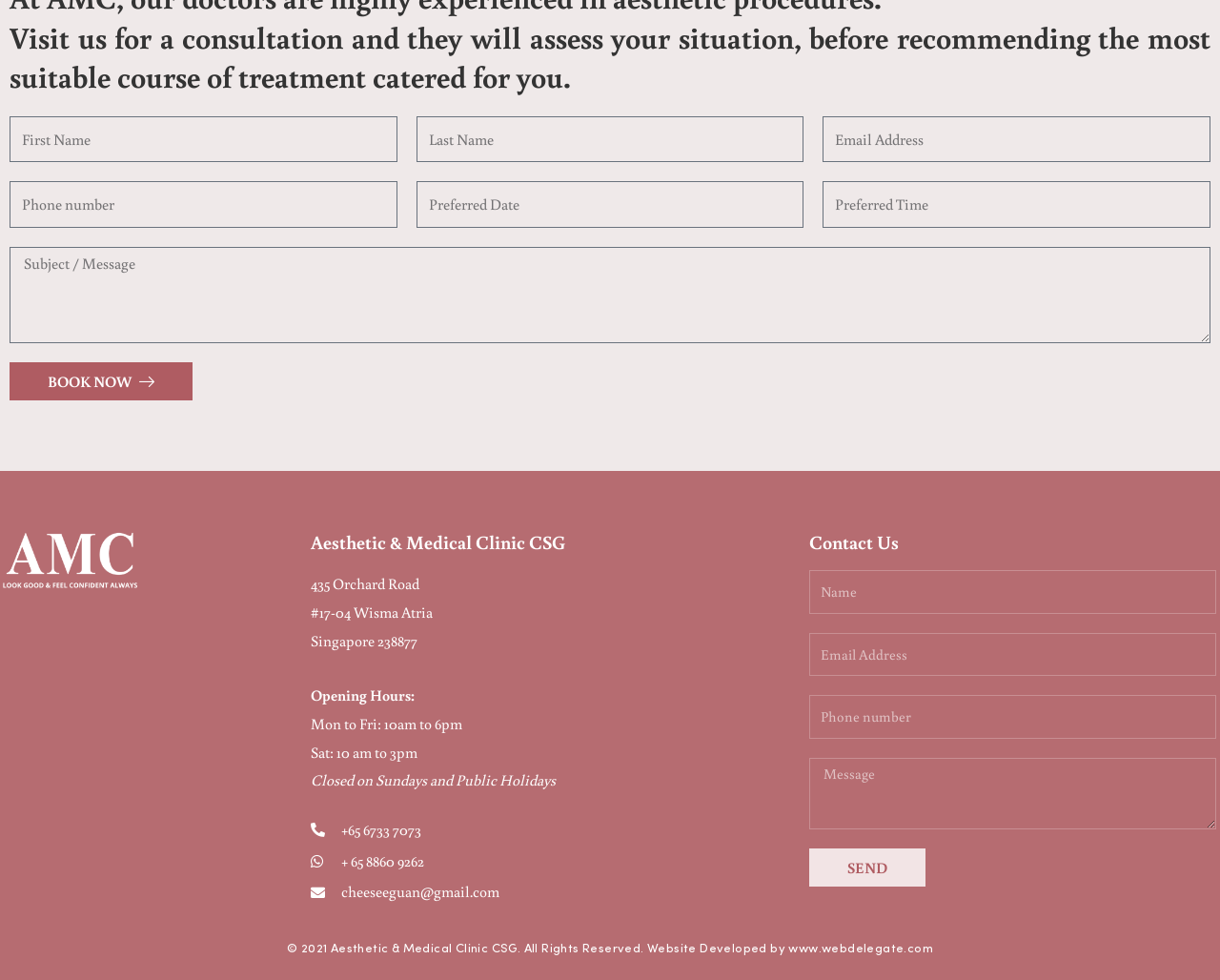Find the bounding box coordinates of the element you need to click on to perform this action: 'Enter first name'. The coordinates should be represented by four float values between 0 and 1, in the format [left, top, right, bottom].

[0.008, 0.118, 0.326, 0.166]